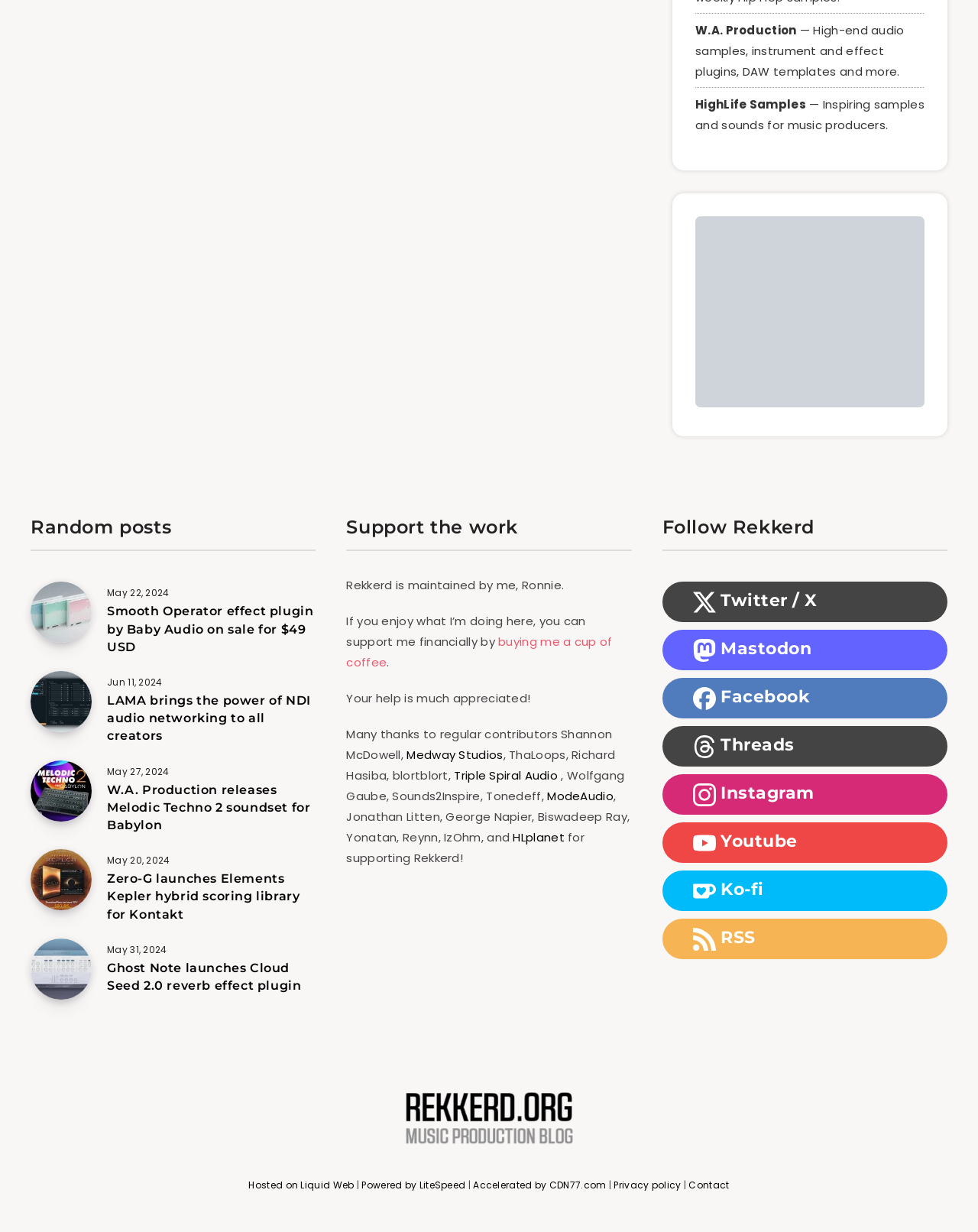Give a one-word or short phrase answer to this question: 
What social media platforms can one follow Rekkerd on?

Twitter, Mastodon, Facebook, etc.